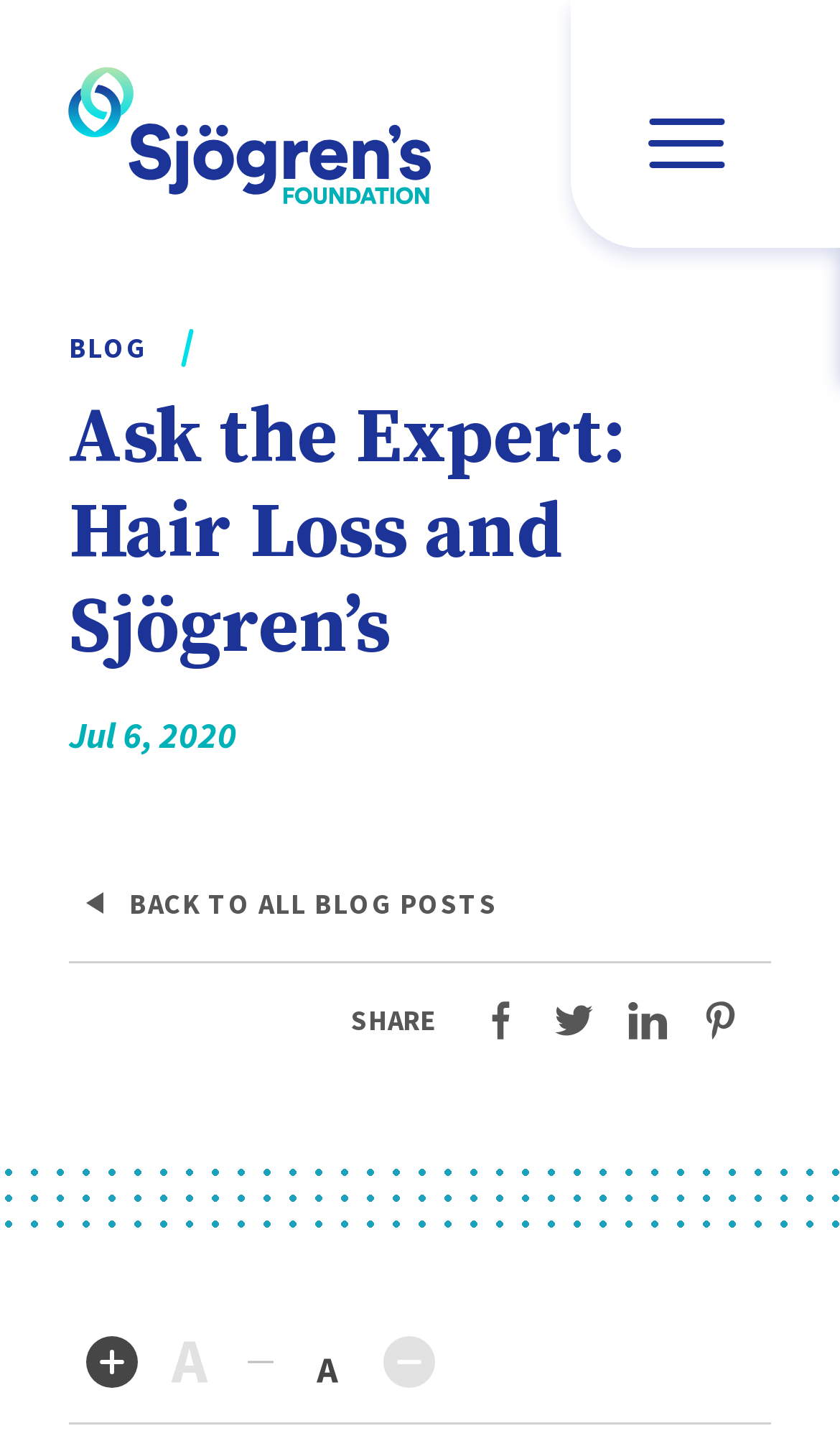Describe all the significant parts and information present on the webpage.

This webpage is about hair loss and its connection to Sjögren's disease. At the top left corner, there is a link to skip to the main content. Next to it, on the top left, is the Sjögren's Foundation logo, which is also a link. On the top right, there is a menu button.

Below the menu button, there is a header section that spans the entire width of the page. Within this section, there are several links and headings. On the left, there is a link to the blog, followed by a heading that reads "Ask the Expert: Hair Loss and Sjögren's". Below the heading, there is a timestamp that indicates the post was published on July 6, 2020.

On the right side of the header section, there is a link to go back to all blog posts. Below it, there is a heading that says "SHARE", followed by four social media links to share the content via Facebook, Twitter, LinkedIn, and Pinterest. Each social media link has an accompanying image.

At the bottom of the page, there are two buttons to adjust the font size: an "Increase Font Size" button on the left and a "Decrease Font Size" button on the right, which is currently disabled. Both buttons have an accompanying image.